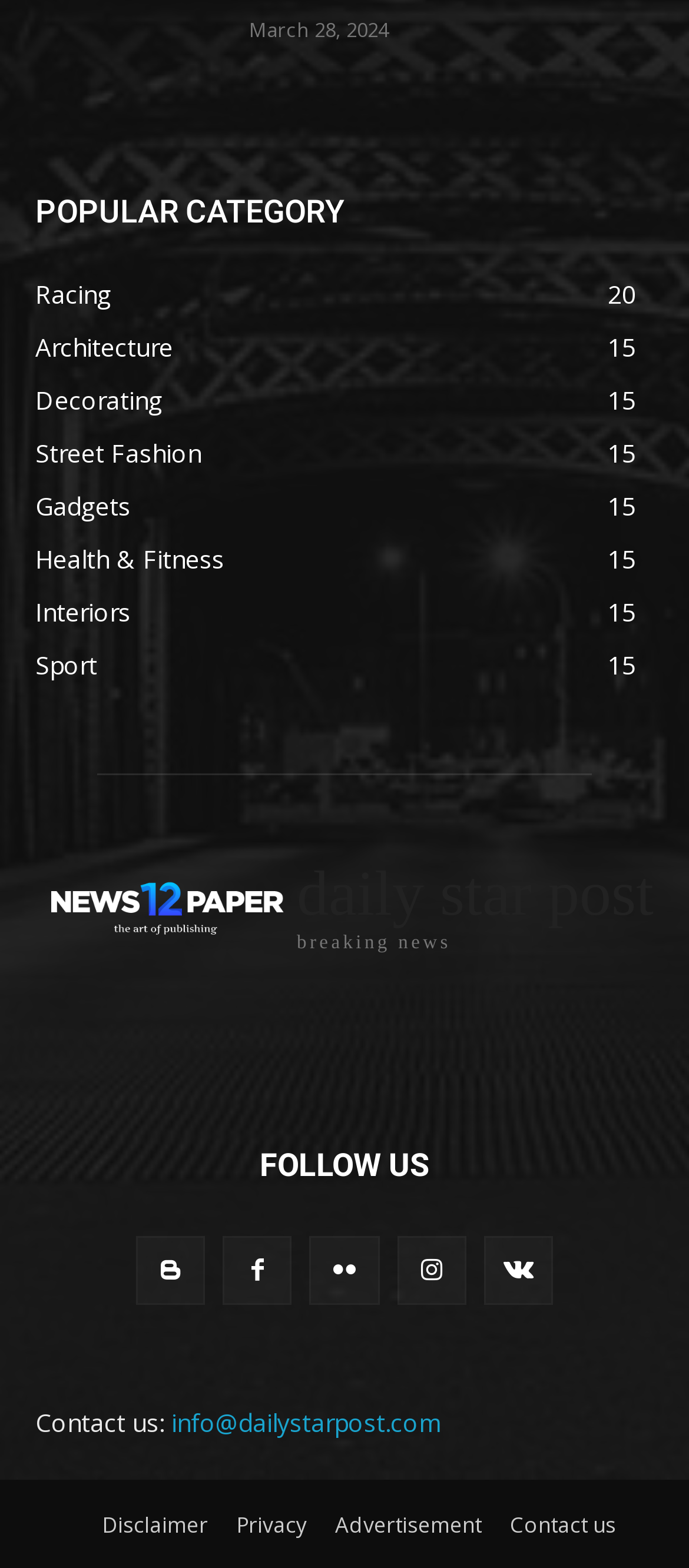Answer the following in one word or a short phrase: 
How many social media links are displayed under 'FOLLOW US'?

5